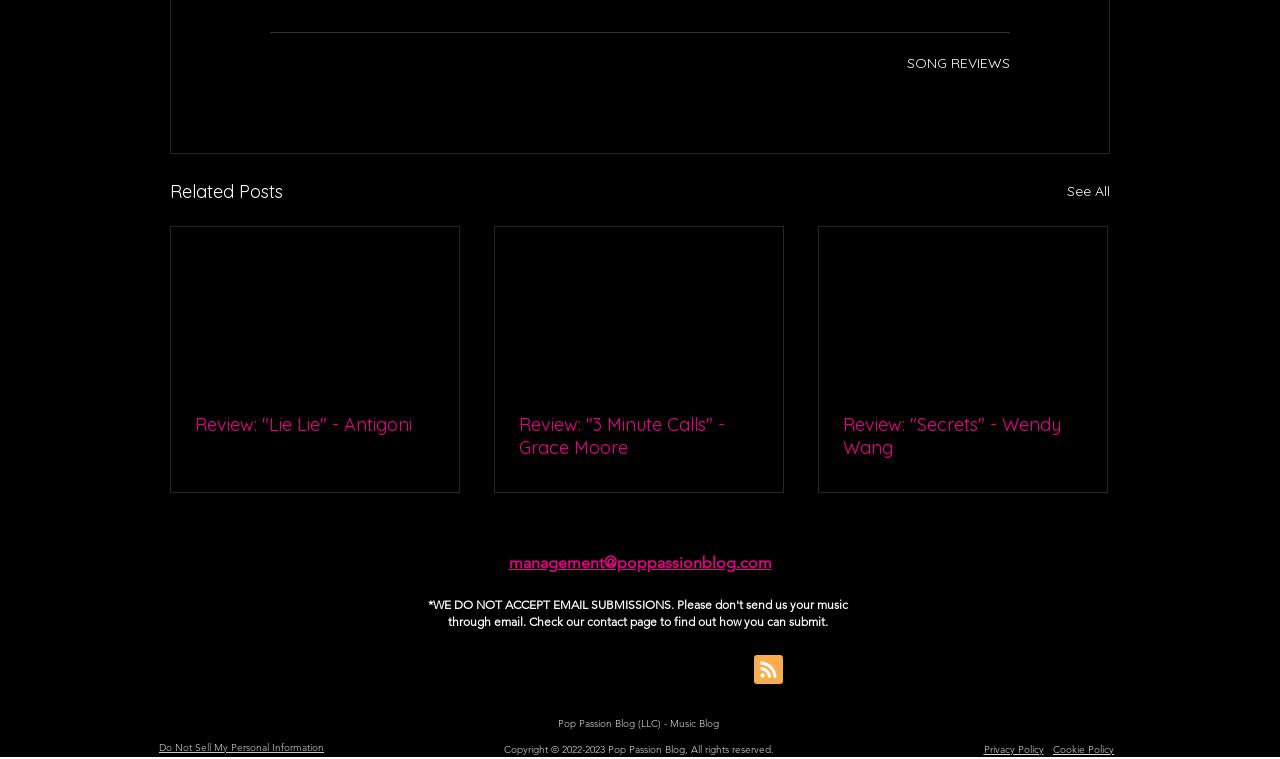Highlight the bounding box coordinates of the region I should click on to meet the following instruction: "Read Review: 'Lie Lie' - Antigoni".

[0.152, 0.544, 0.34, 0.575]